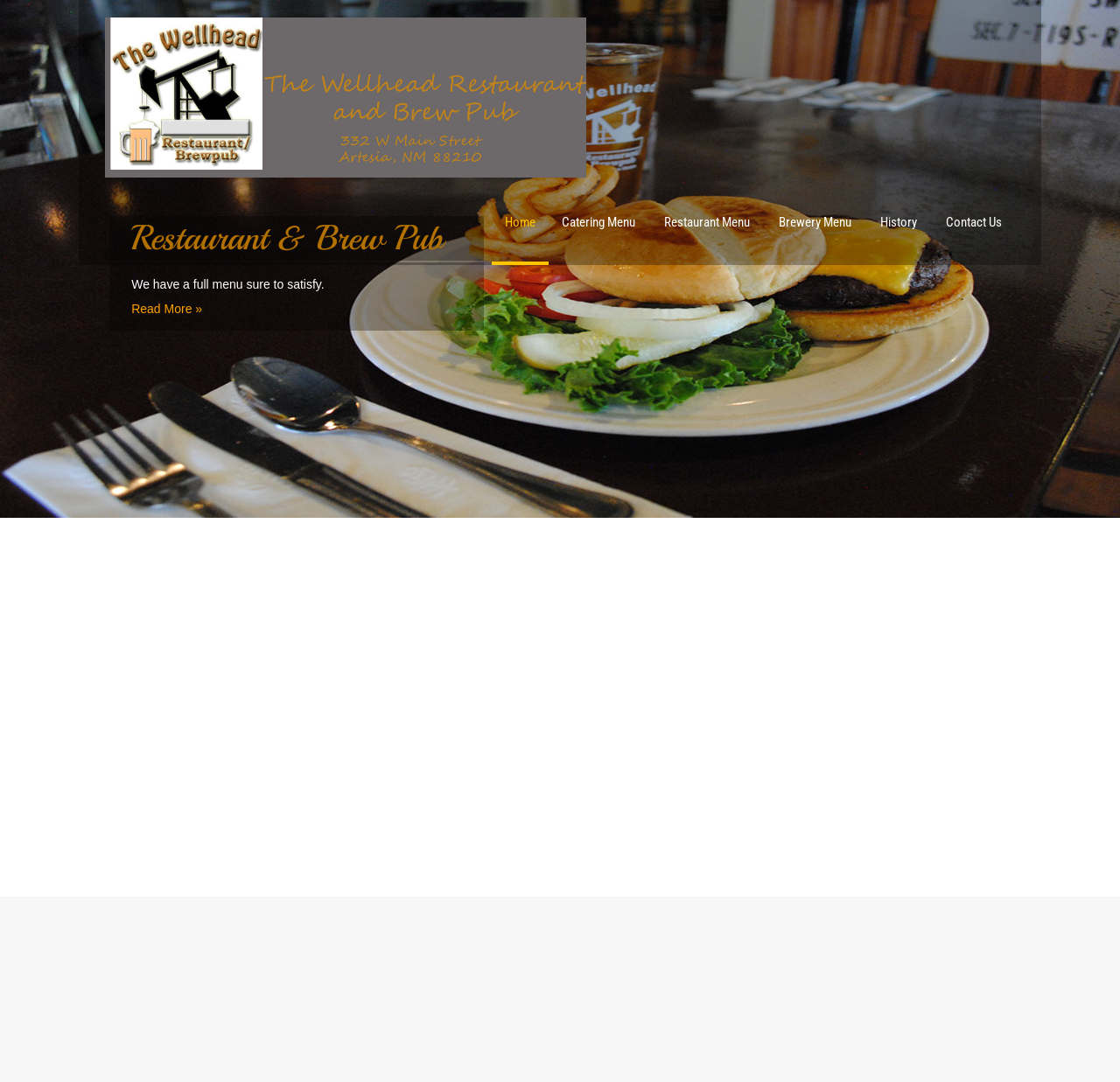Locate the bounding box of the UI element described in the following text: "Read More »".

[0.117, 0.279, 0.181, 0.292]